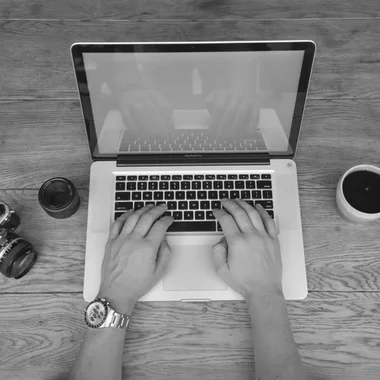What is on the right of the laptop?
Using the visual information, reply with a single word or short phrase.

A small pot